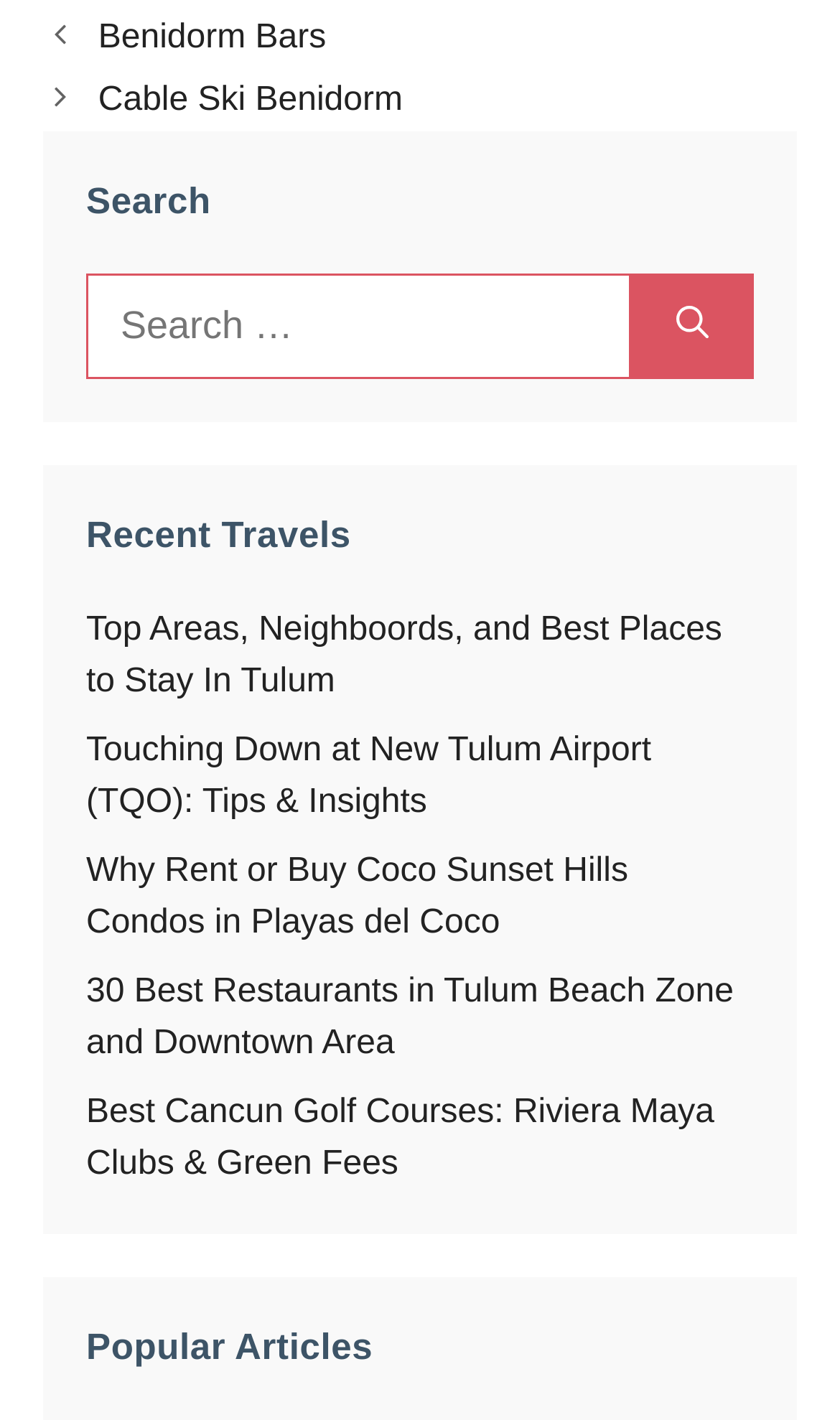How many links are in the Recent Travels section?
Based on the image, provide a one-word or brief-phrase response.

5